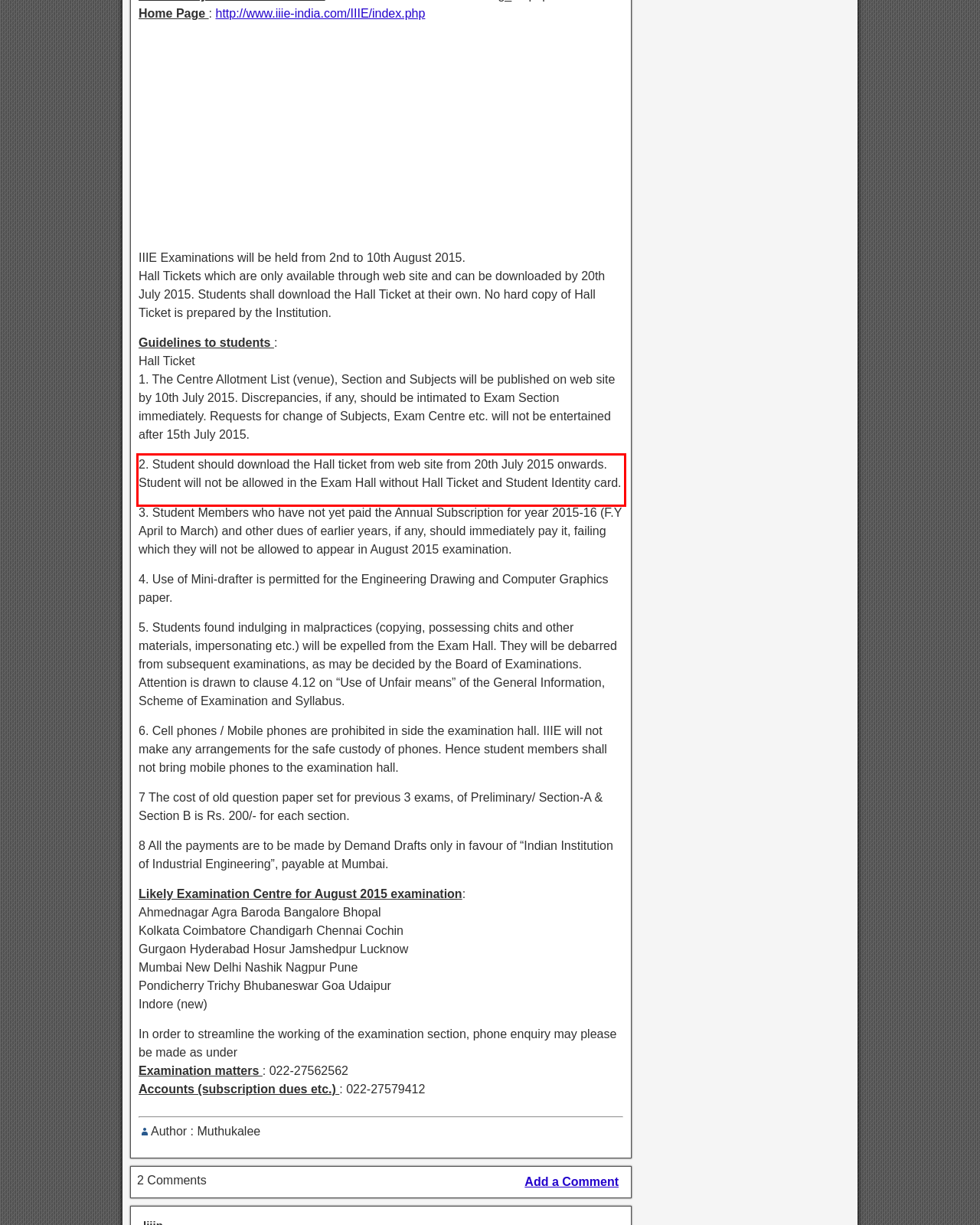You have a webpage screenshot with a red rectangle surrounding a UI element. Extract the text content from within this red bounding box.

2. Student should download the Hall ticket from web site from 20th July 2015 onwards. Student will not be allowed in the Exam Hall without Hall Ticket and Student Identity card.